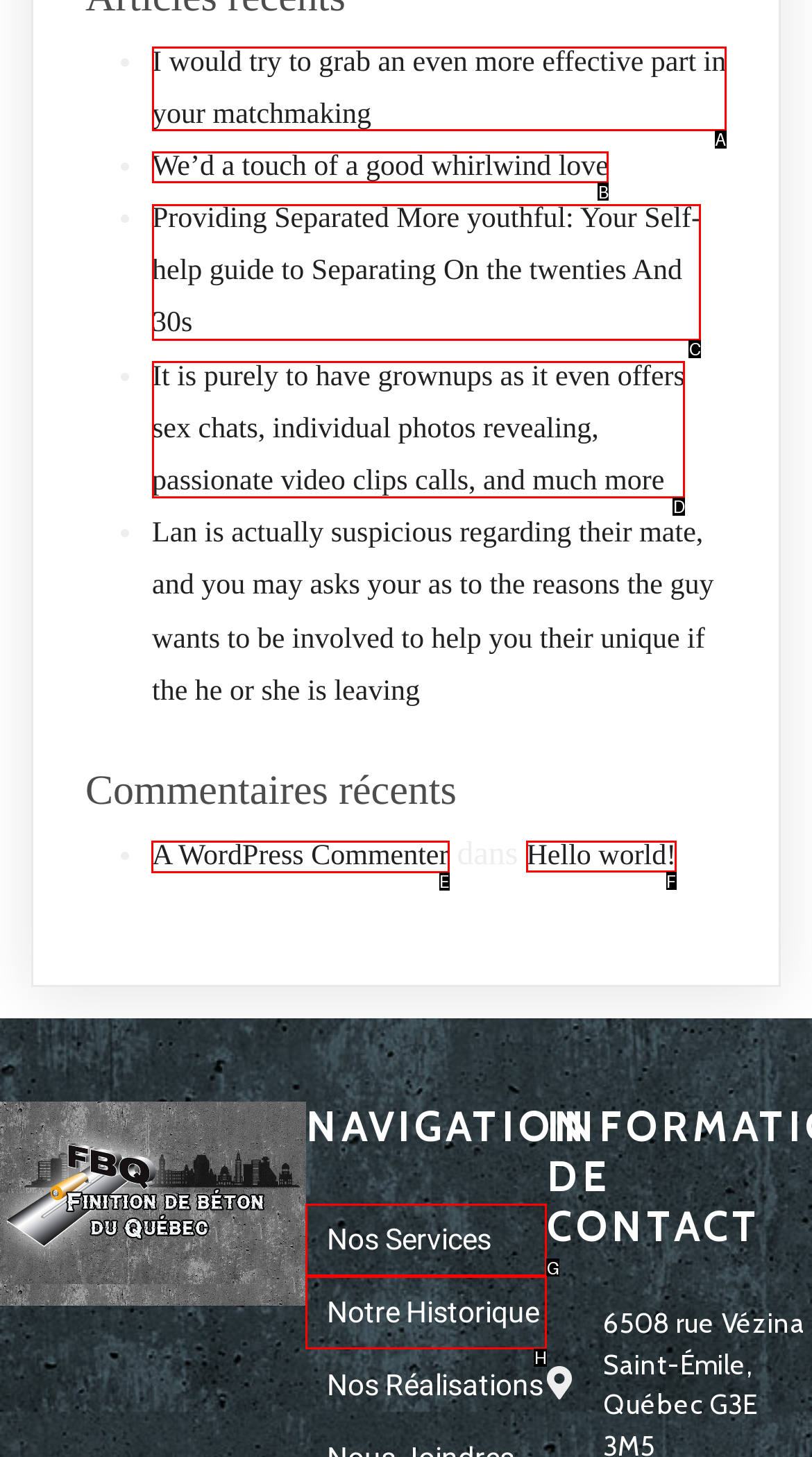Select the appropriate letter to fulfill the given instruction: Select slide 2
Provide the letter of the correct option directly.

None